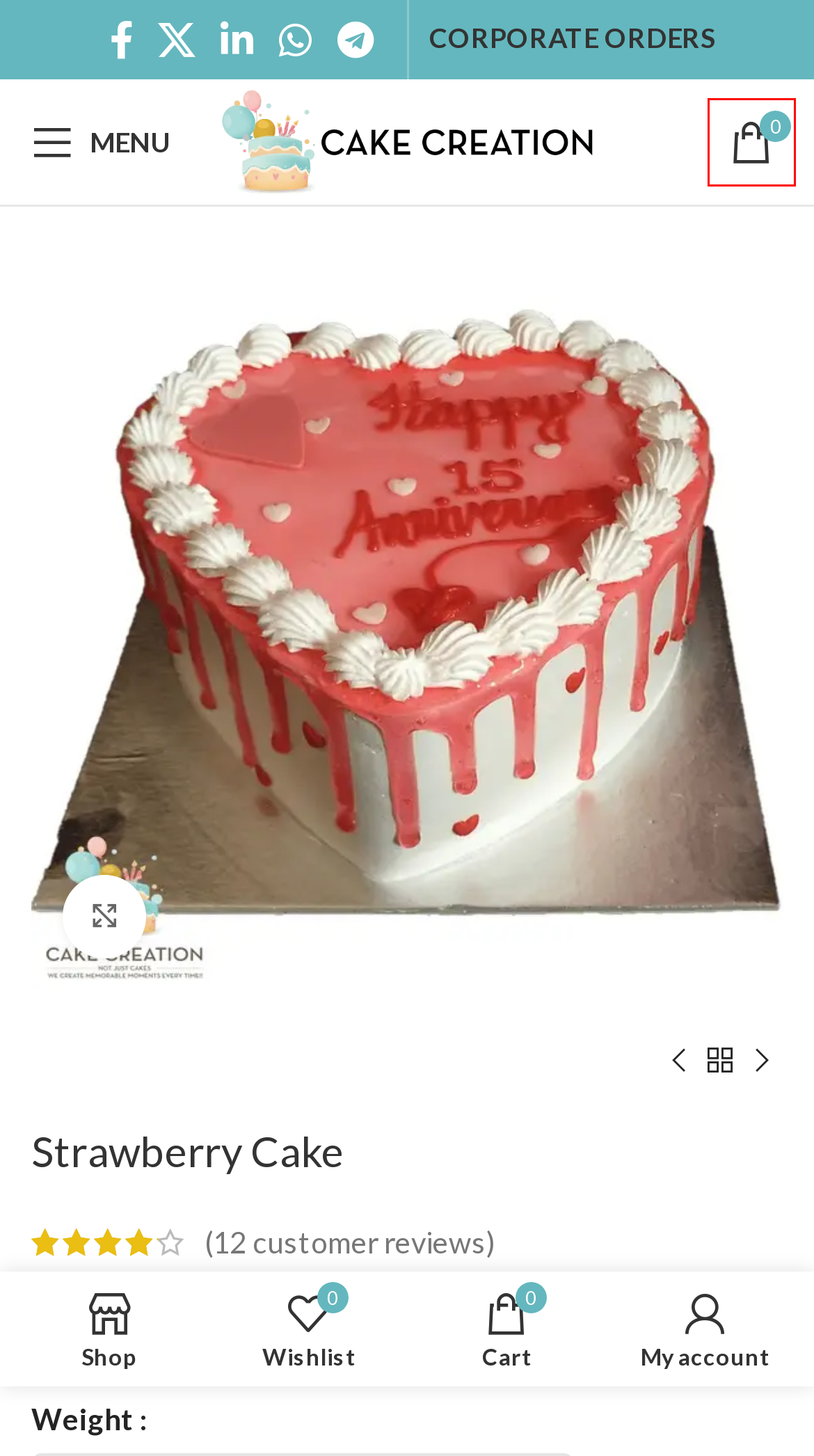You have been given a screenshot of a webpage with a red bounding box around a UI element. Select the most appropriate webpage description for the new webpage that appears after clicking the element within the red bounding box. The choices are:
A. Cake Creation | Cakes For All Occasions | Bangalore Best Bakers
B. Tier Cakes | Cake Creation | Online Cake Delivery | 1
C. Seasonal Fresh Fruit Cakes | Cake Creation | Online Cake Delivery
D. Corporate Orders | Cake Creation | Online Cake Delivery | 1
E. Wishlist | Cake Creation | Online Cake Delivery 1
F. Almond Fresh Fruit Cake | Cake Creation | Online Cake Delivery | 1
G. Pinata Round Shape Cake | Cake Creation | Online Cake Delivery | 1
H. Cake Creation | Cake For All Occassion | Order Now And Get 10% Off.

H